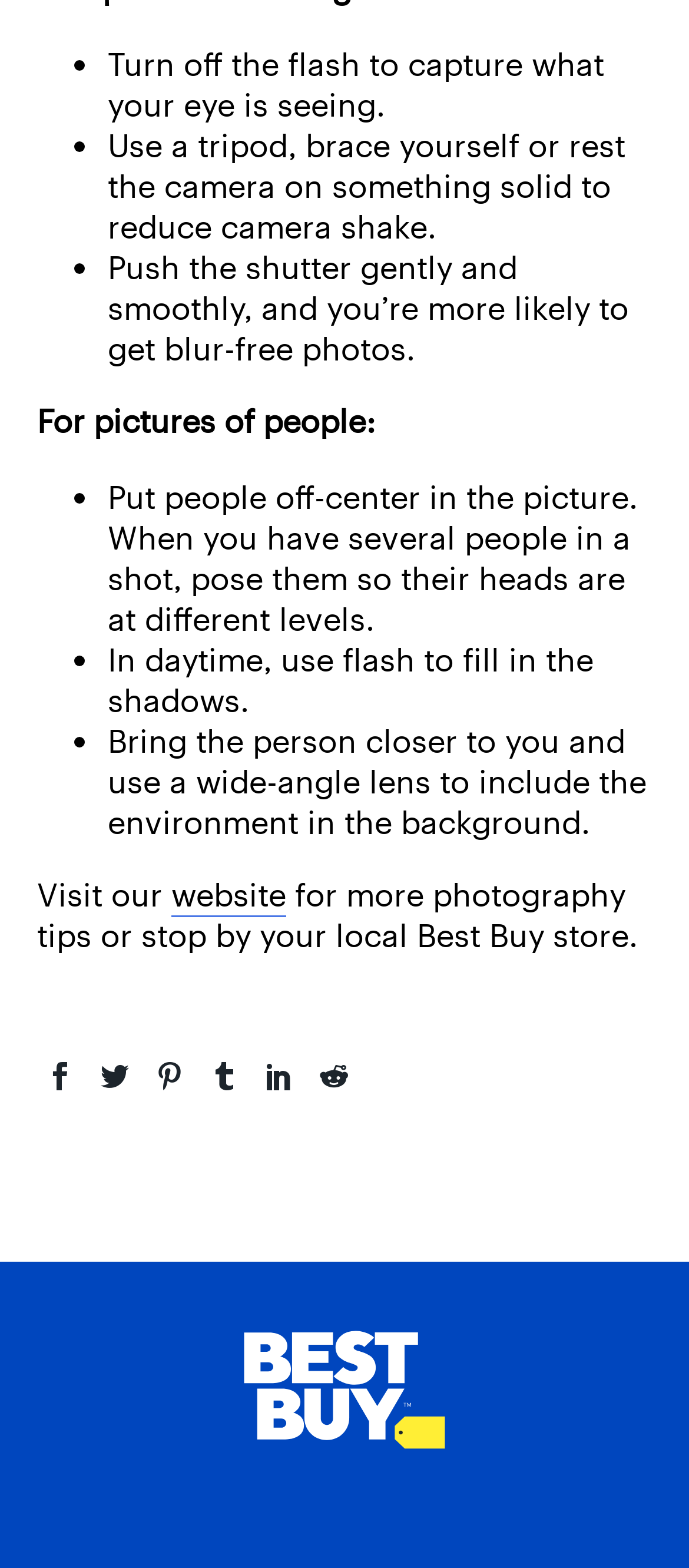Extract the bounding box coordinates for the UI element described by the text: "title="Tumblr"". The coordinates should be in the form of [left, top, right, bottom] with values between 0 and 1.

[0.305, 0.677, 0.346, 0.695]